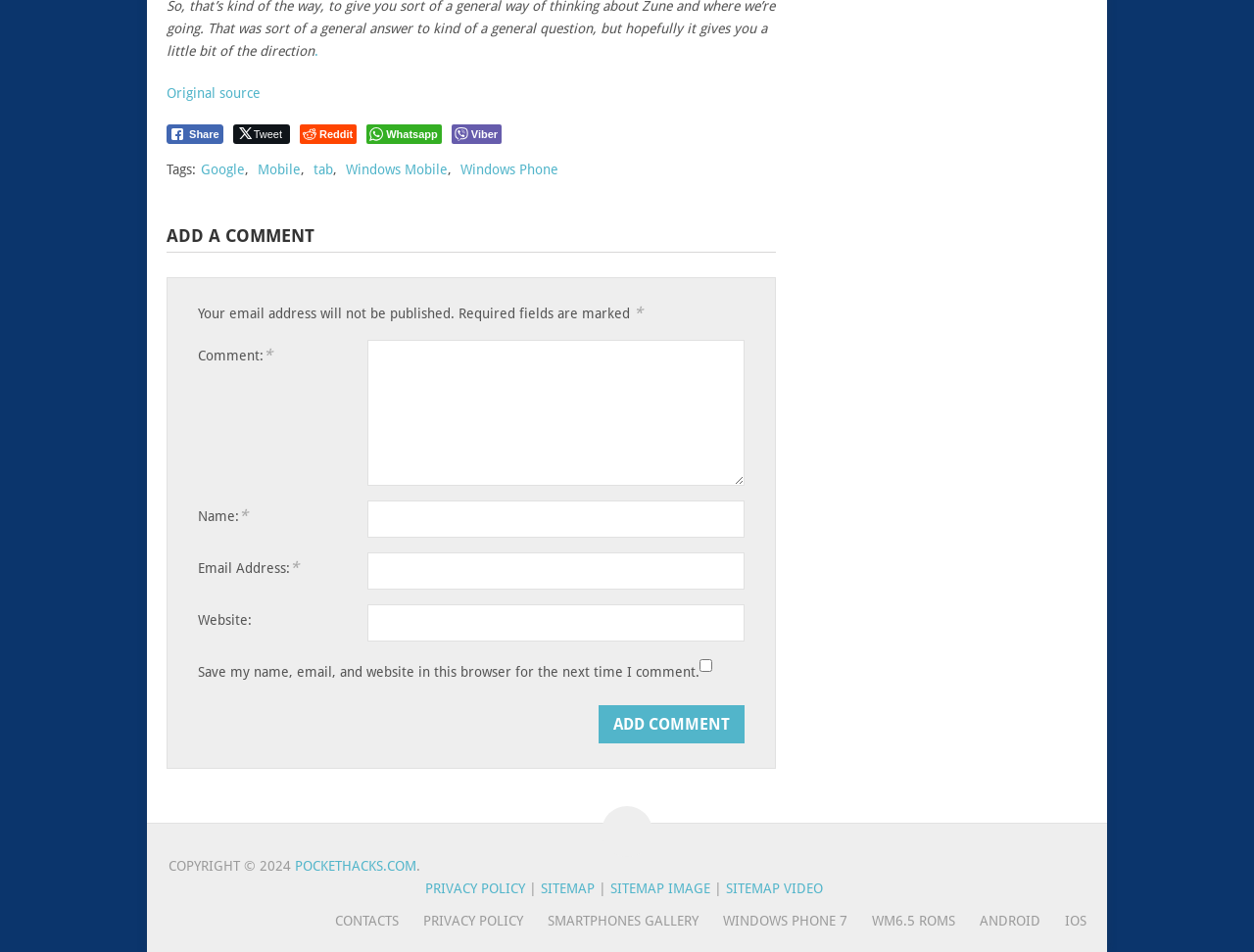Analyze the image and deliver a detailed answer to the question: How many links are there in the footer section of the webpage?

There are 11 links in the footer section of the webpage, including links to PRIVACY POLICY, SITEMAP, CONTACTS, and others, which provide additional information and resources to users.